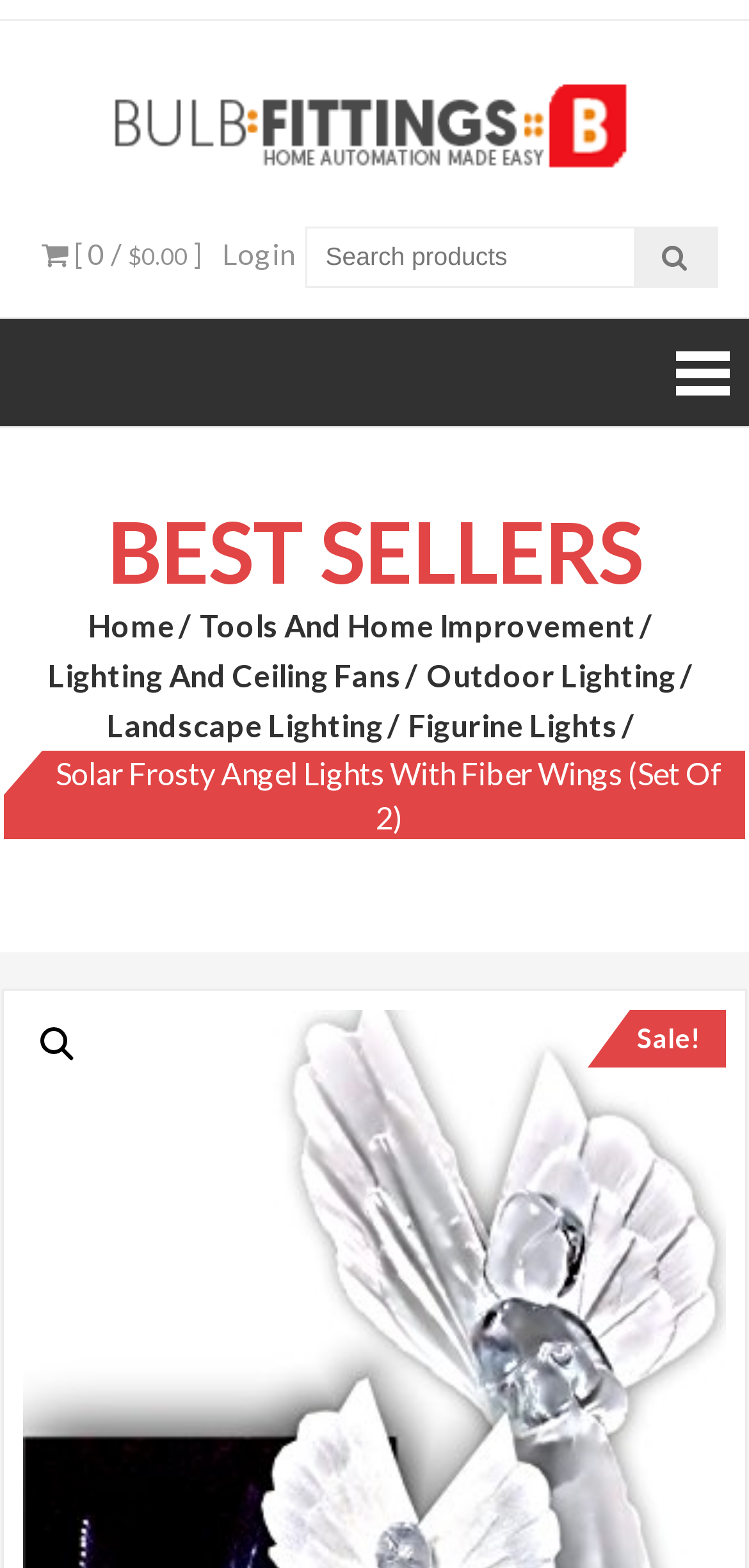Identify the bounding box coordinates of the section to be clicked to complete the task described by the following instruction: "Check BEST SELLERS". The coordinates should be four float numbers between 0 and 1, formatted as [left, top, right, bottom].

[0.005, 0.324, 0.995, 0.378]